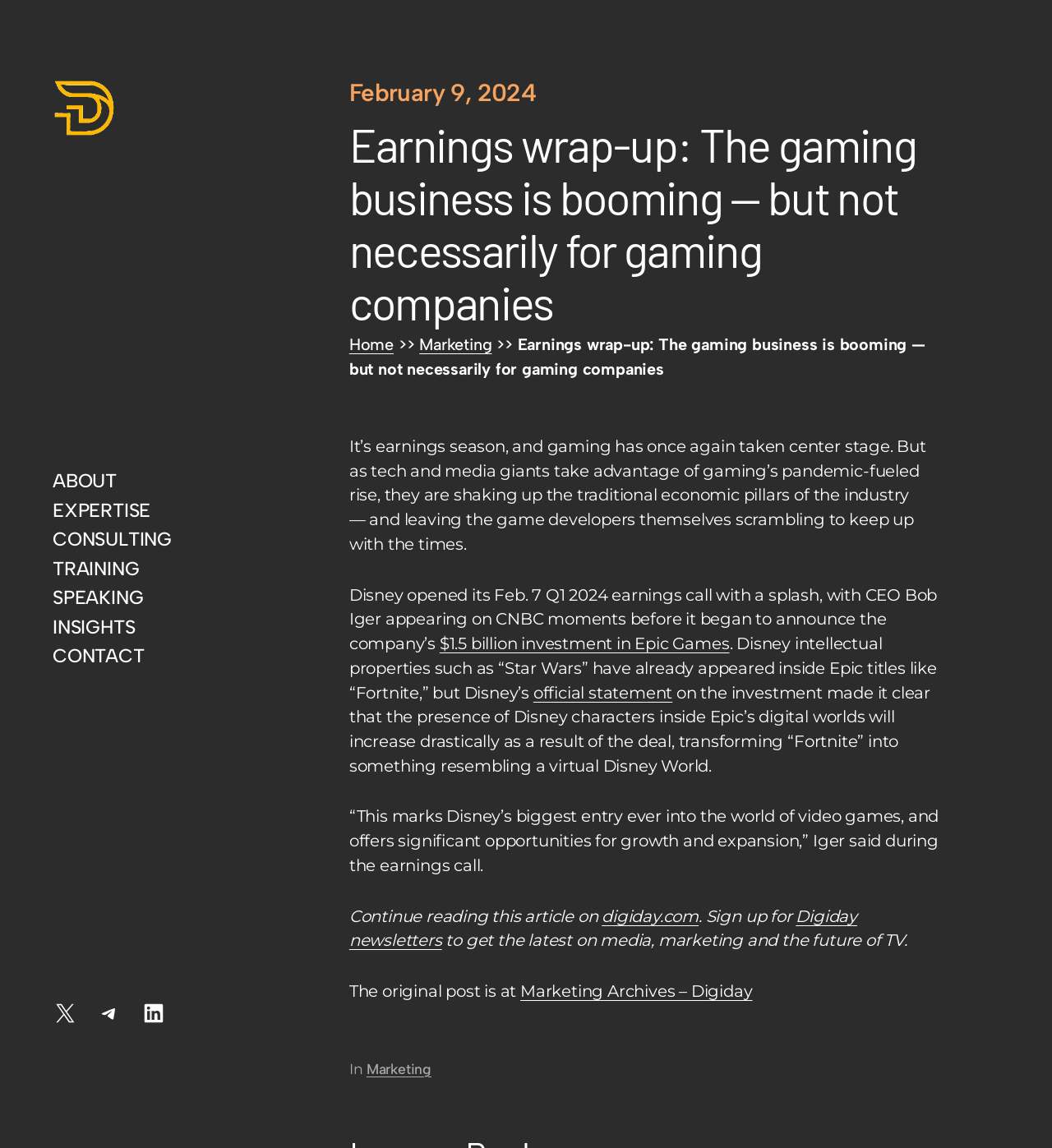Please identify the bounding box coordinates of the area that needs to be clicked to follow this instruction: "View price".

None